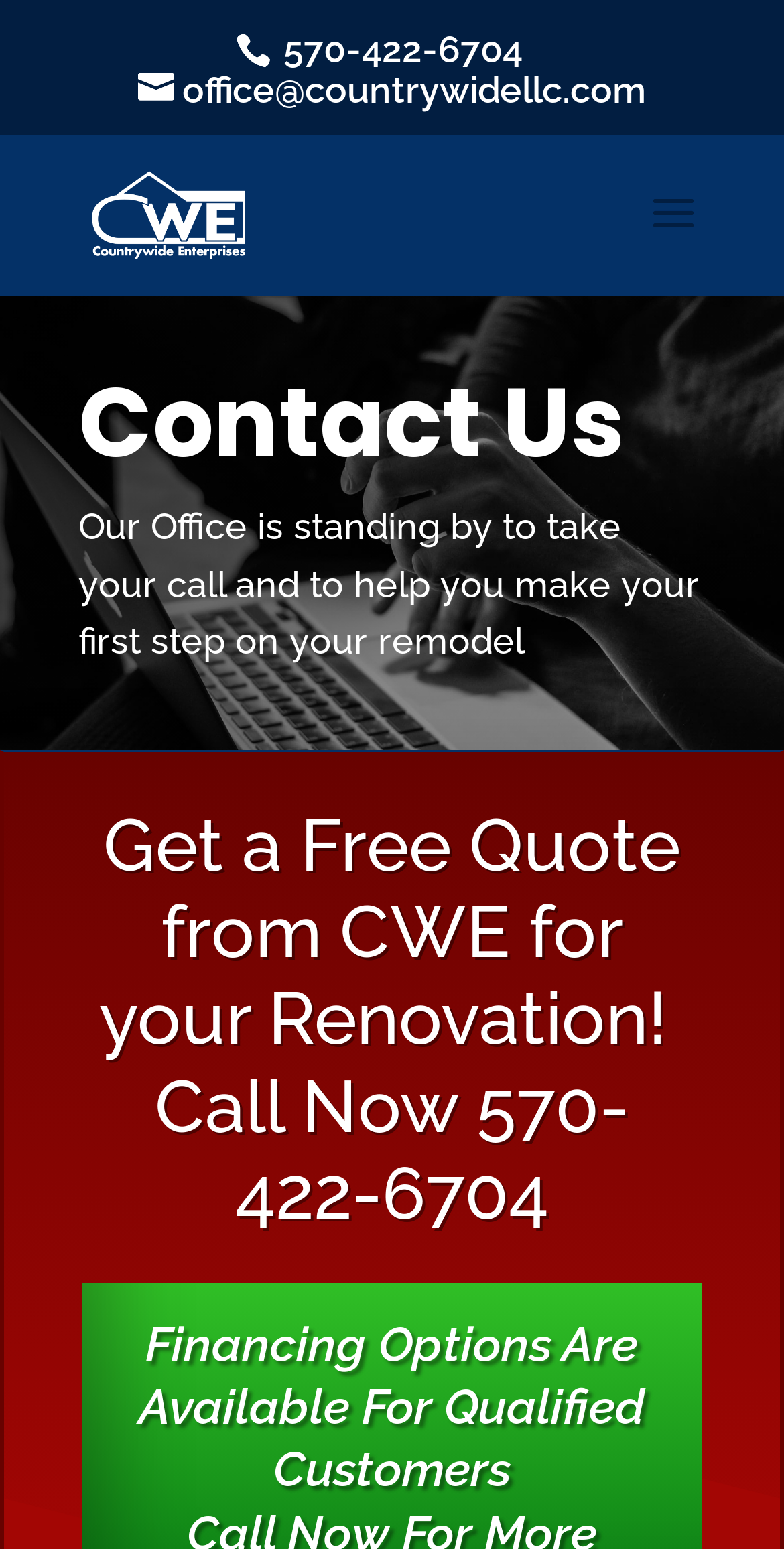What is the email address to contact the office?
Give a single word or phrase answer based on the content of the image.

office@countrywidellc.com